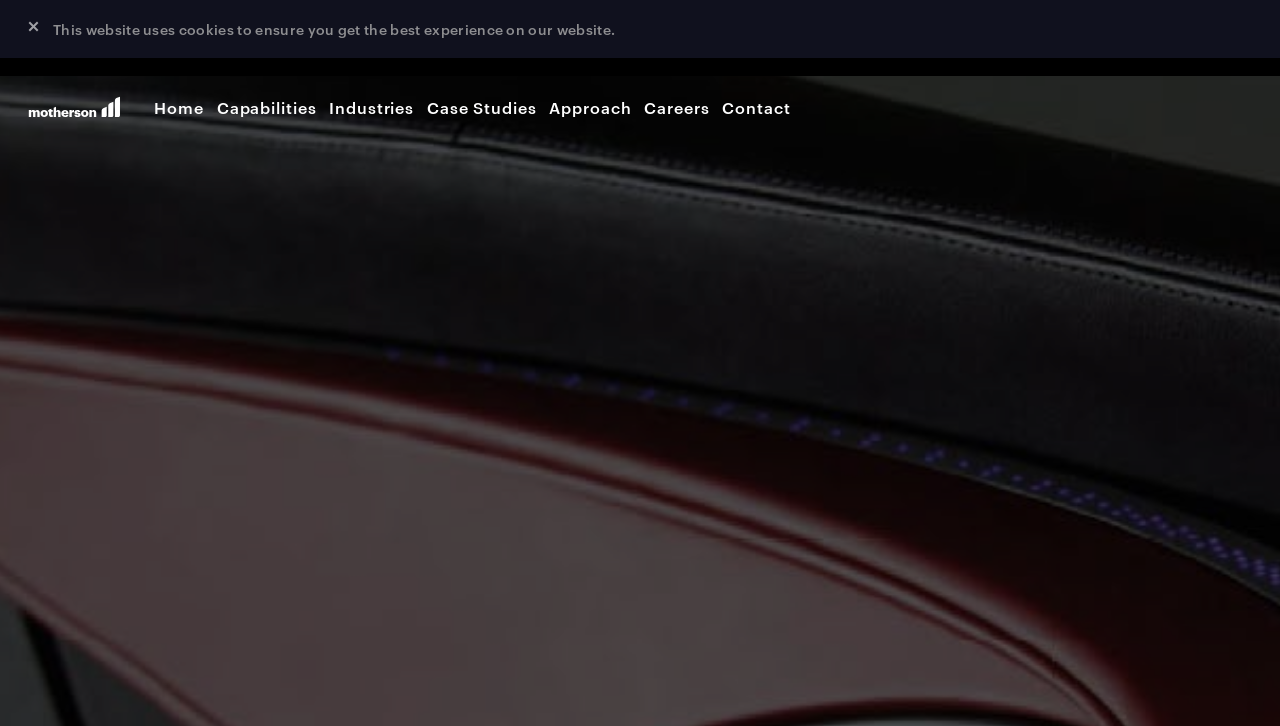Please determine the bounding box coordinates of the element to click in order to execute the following instruction: "view Case Studies". The coordinates should be four float numbers between 0 and 1, specified as [left, top, right, bottom].

[0.334, 0.132, 0.419, 0.164]